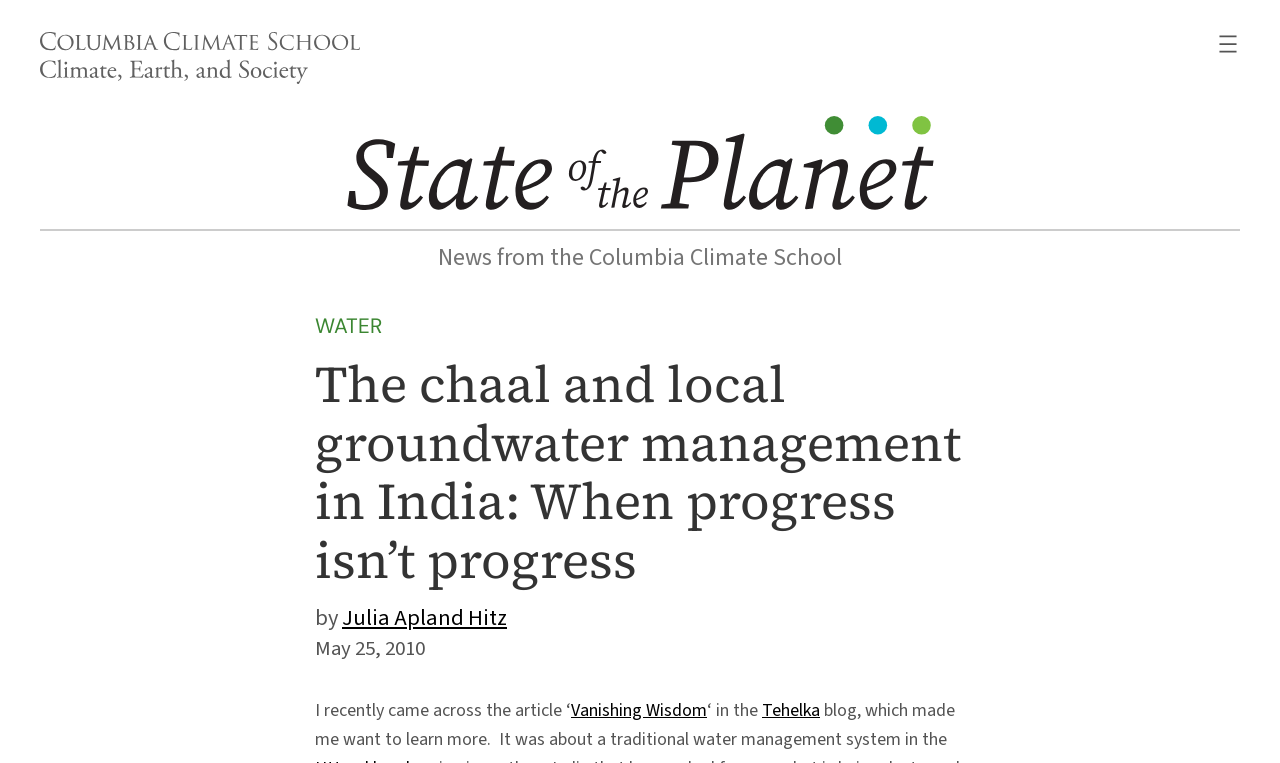Provide a one-word or short-phrase response to the question:
Who is the author of the article?

Julia Apland Hitz